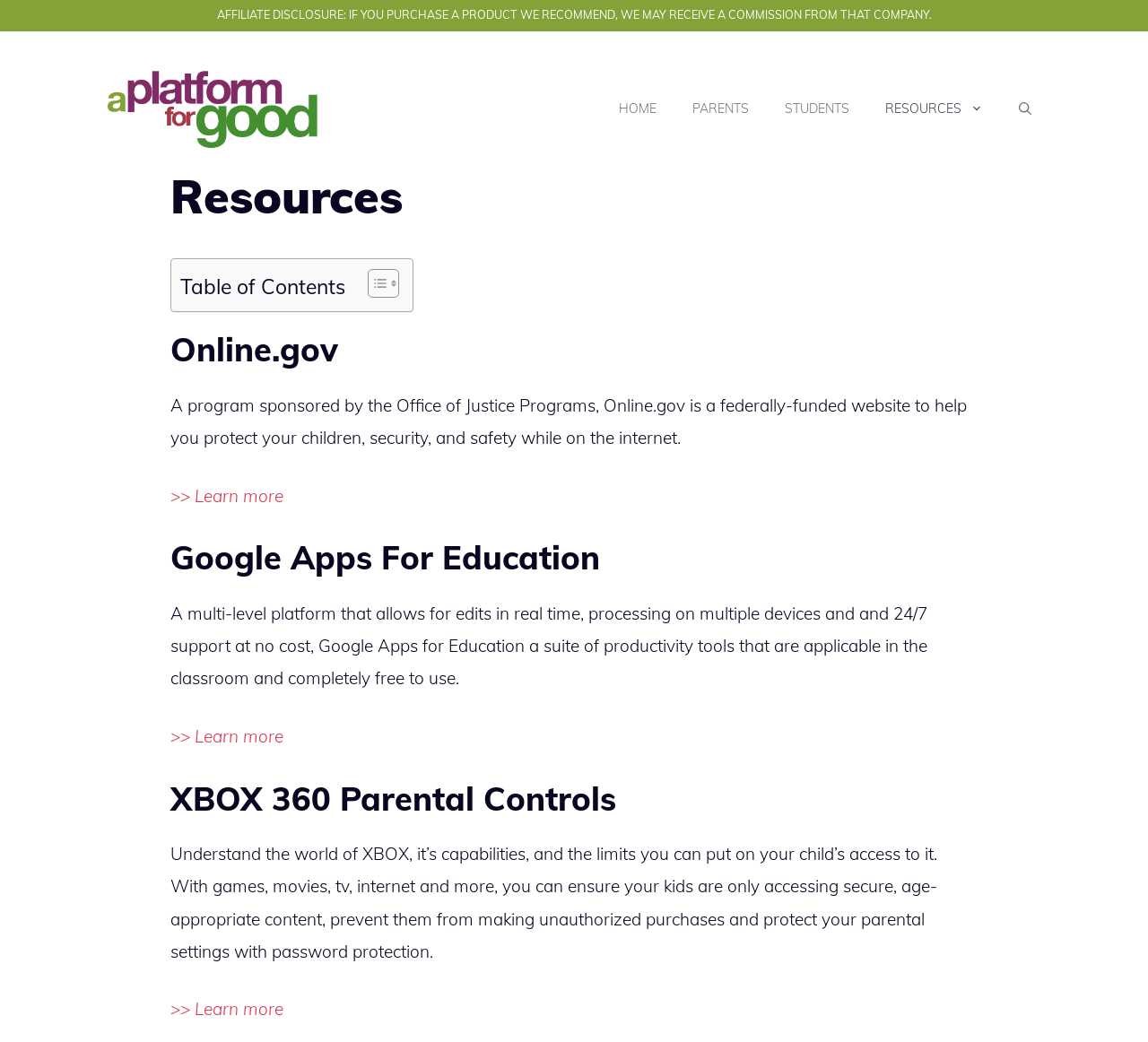Determine the bounding box coordinates for the area that should be clicked to carry out the following instruction: "Learn more about Google Apps For Education".

[0.148, 0.696, 0.247, 0.717]